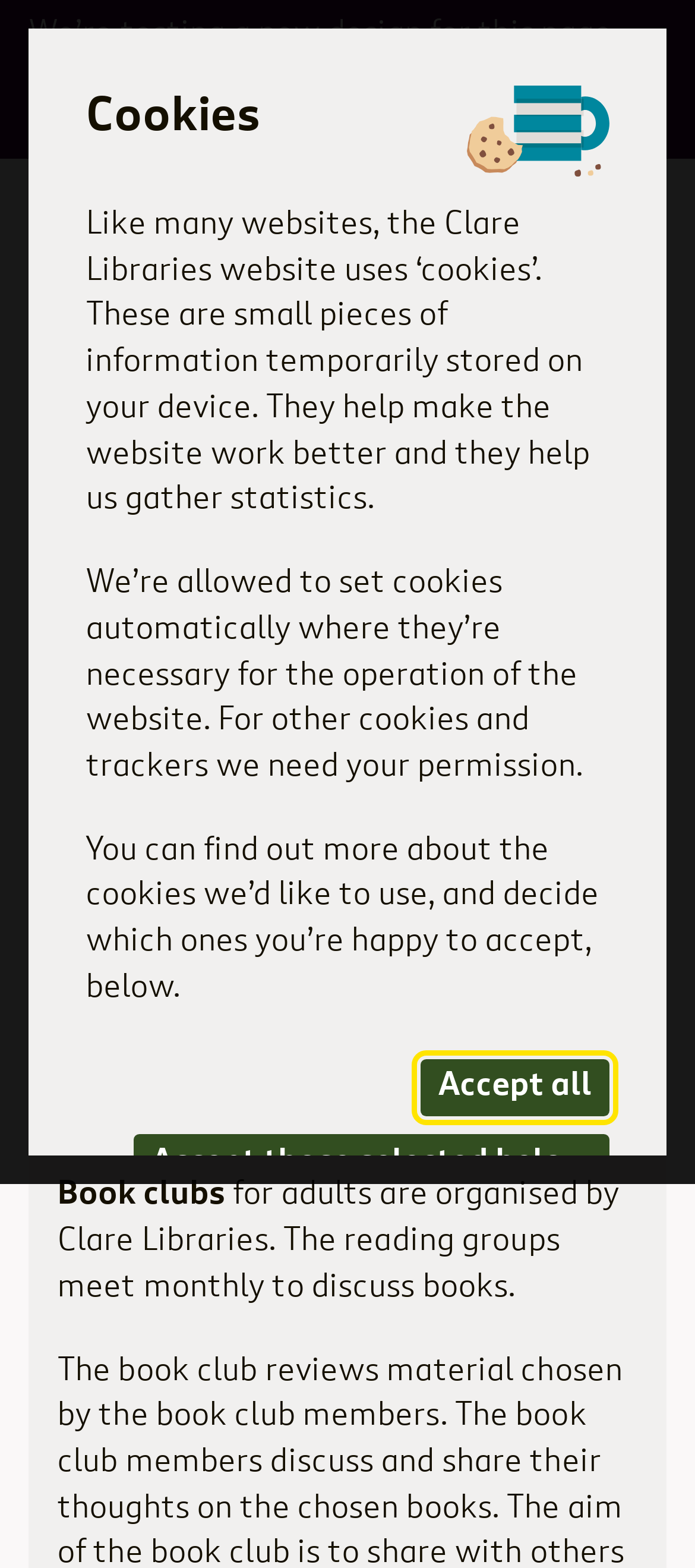Please find the bounding box for the UI element described by: "Accept those selected below".

[0.193, 0.724, 0.877, 0.761]